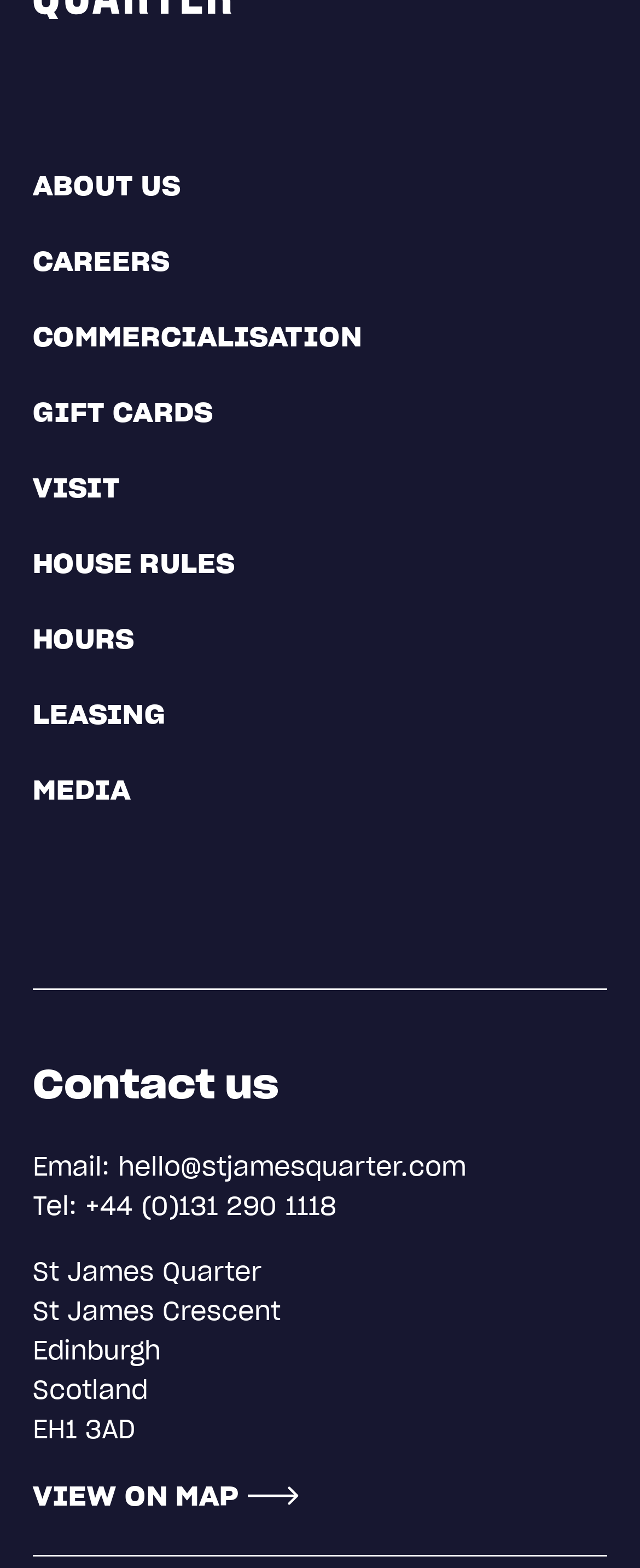What is the postcode of St James Quarter?
Using the image as a reference, give an elaborate response to the question.

I found the postcode by examining the address section of the webpage, where it is listed as 'St James Crescent, Edinburgh, Scotland, EH1 3AD'.